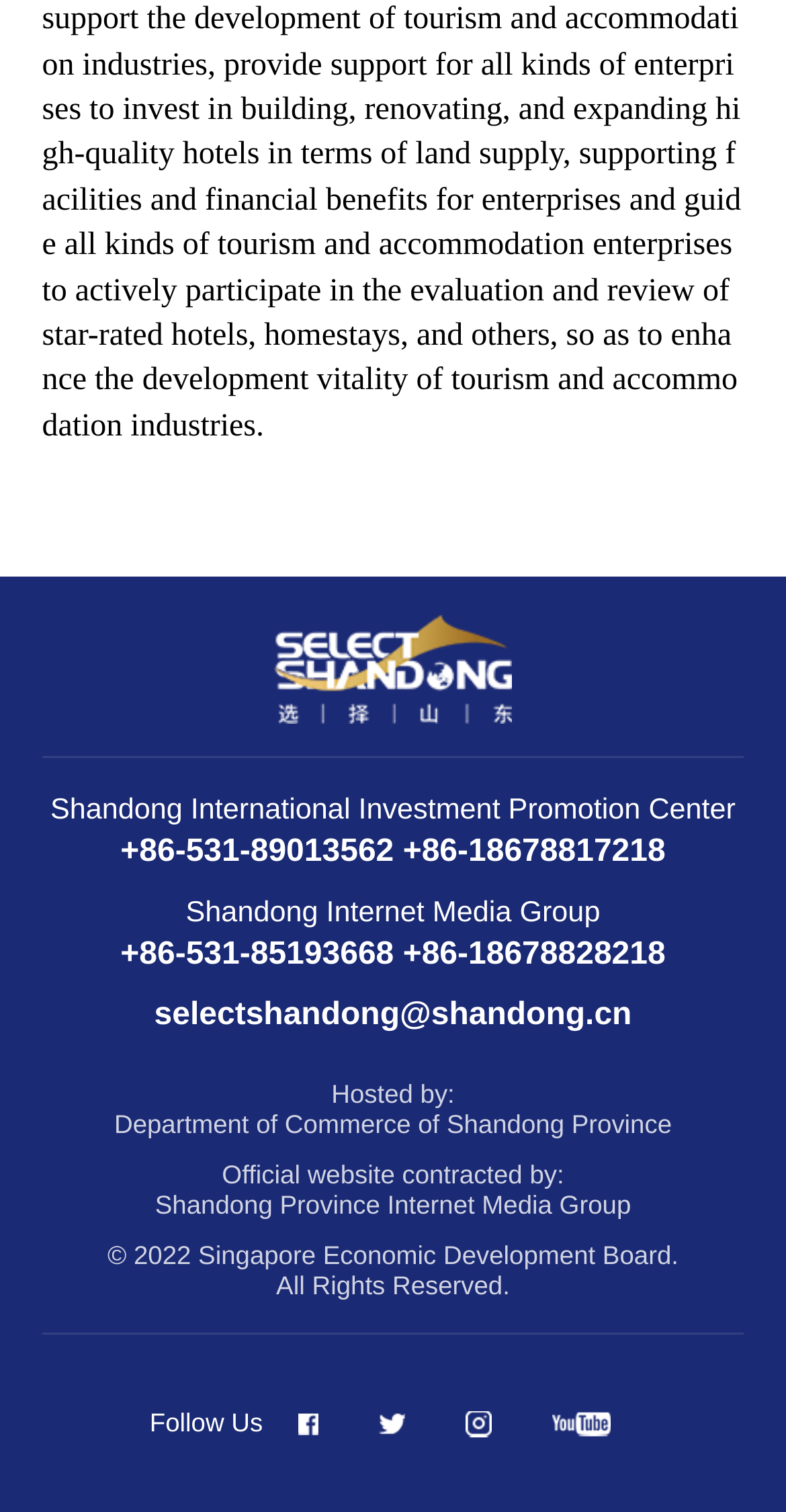Provide a short answer to the following question with just one word or phrase: What is the email address listed on the webpage?

selectshandong@shandong.cn